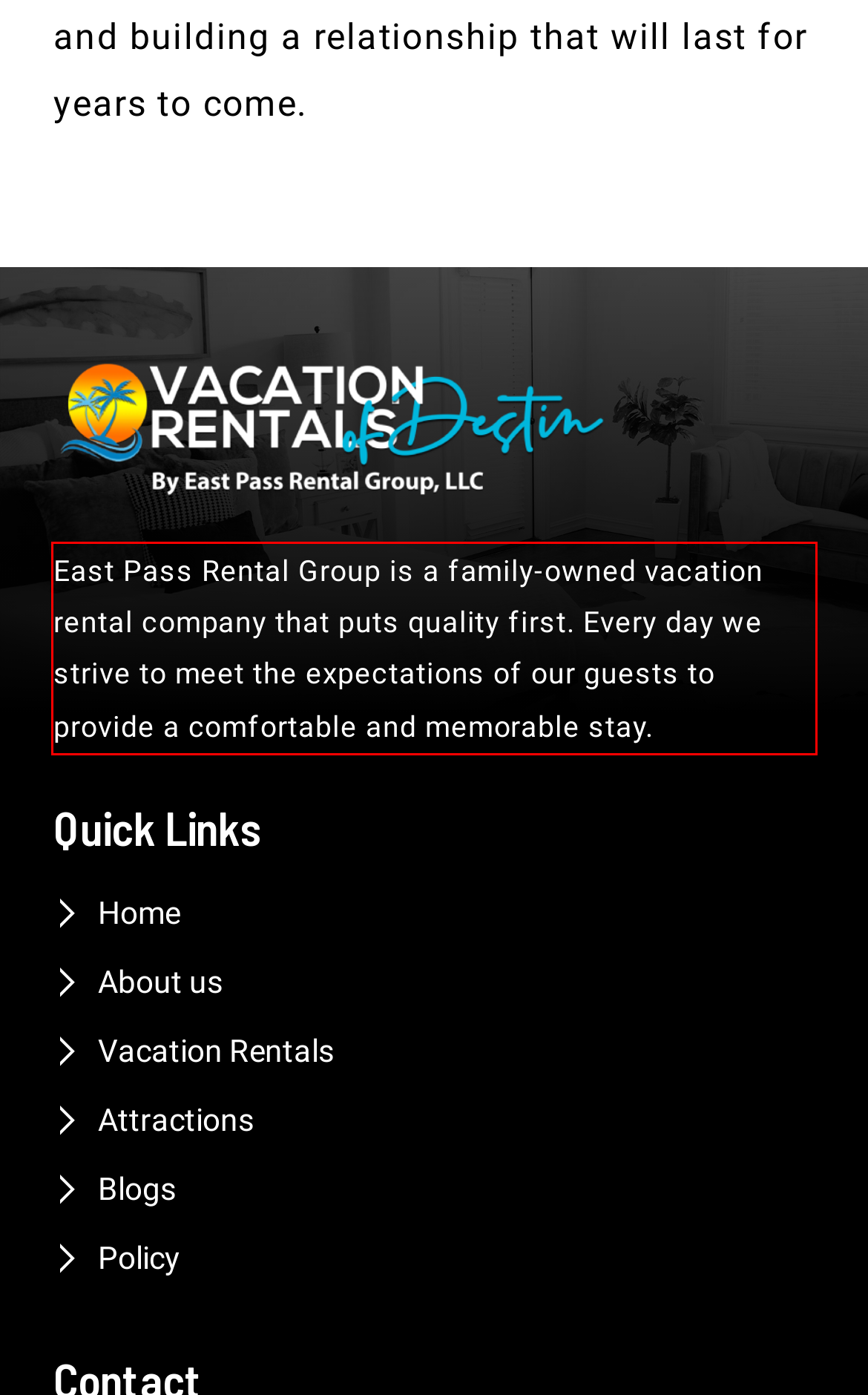Using the webpage screenshot, recognize and capture the text within the red bounding box.

East Pass Rental Group is a family-owned vacation rental company that puts quality first. Every day we strive to meet the expectations of our guests to provide a comfortable and memorable stay.